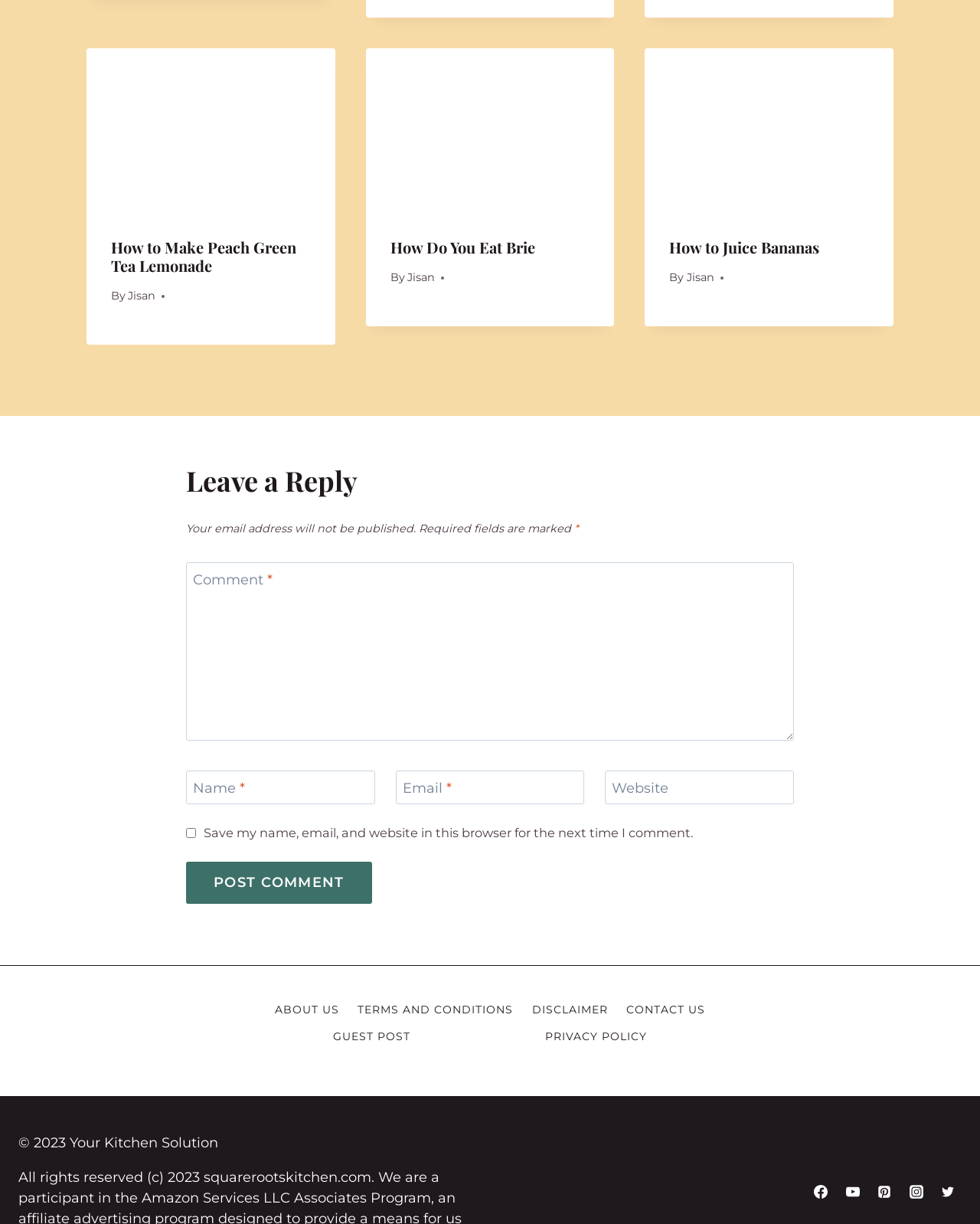Look at the image and write a detailed answer to the question: 
What is the purpose of the text box labeled 'Comment *'?

The text box labeled 'Comment *' is required and is likely used to leave a comment on the webpage, as it is accompanied by other fields for name and email.